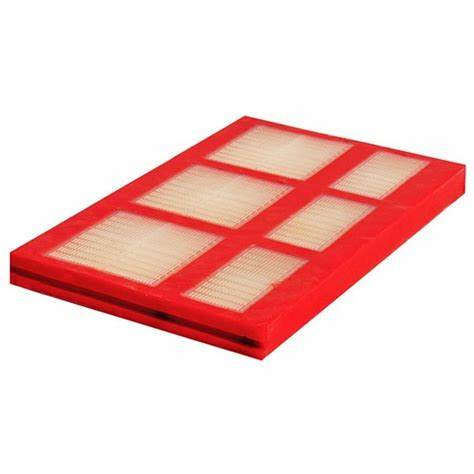Describe all elements and aspects of the image.

The image illustrates a modular polyurethane screen panel, characterized by its vibrant red exterior and several embedded mesh sections. This type of screen panel is designed for use in various industrial applications, particularly in the separation and screening processes. The material combines specially formulated polyurethane with a high-tensile steel frame, offering exceptional wear resistance and durability.

The panel features multiple aperture types, which include square, rectangular, and round openings, allowing for flexibility in different operational settings. This versatility makes it suitable for various connection types, such as bolt connections and mosaic connections, ensuring compatibility with different machine configurations. Ideal for industries ranging from steel production to mining, this modular system is recognized for its high screening performance, low noise operation, and prolonged service life, making it a cost-effective solution for effective separation needs.